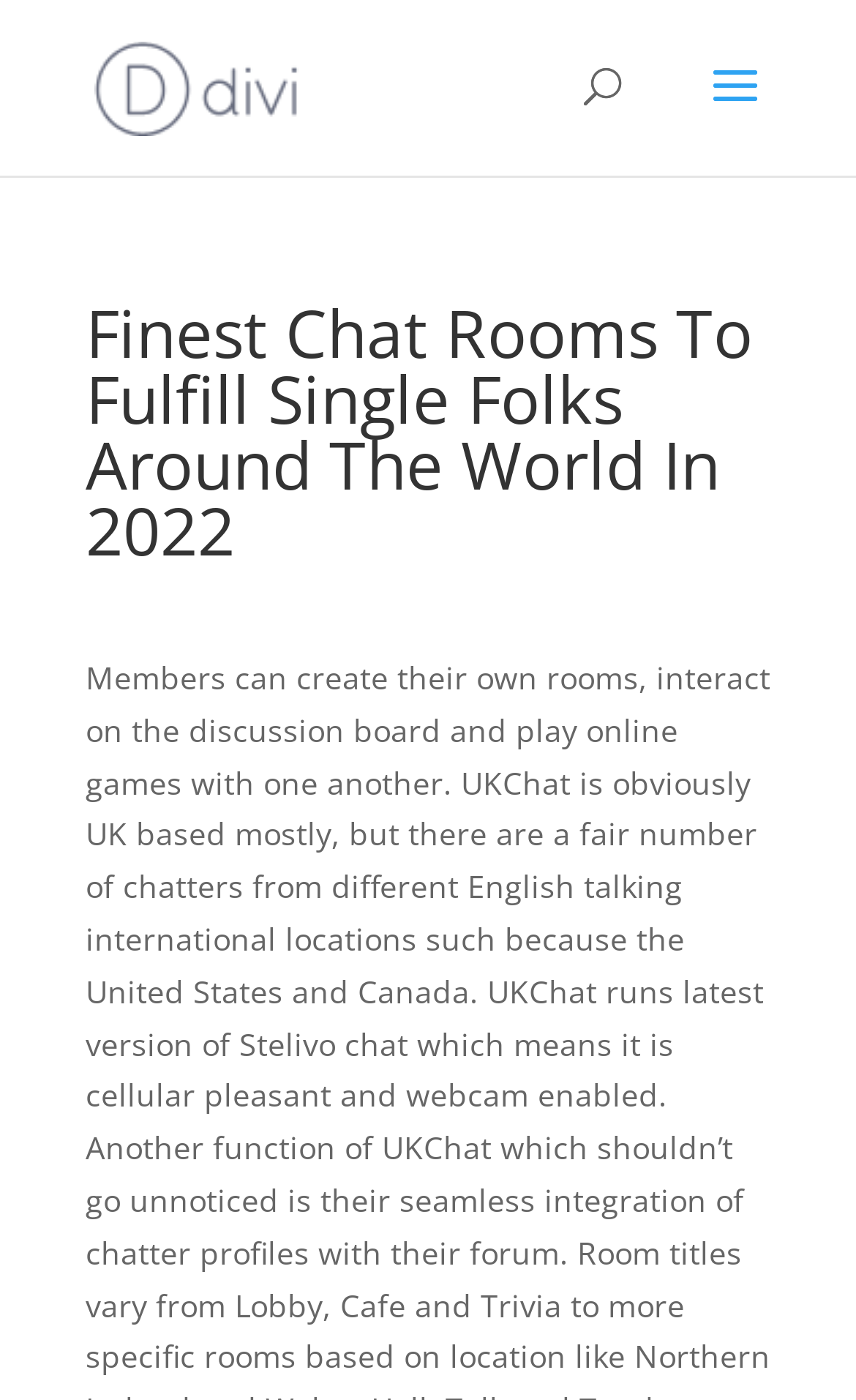Identify the bounding box coordinates for the UI element described by the following text: "alt="Revolution Global TV"". Provide the coordinates as four float numbers between 0 and 1, in the format [left, top, right, bottom].

[0.11, 0.045, 0.349, 0.075]